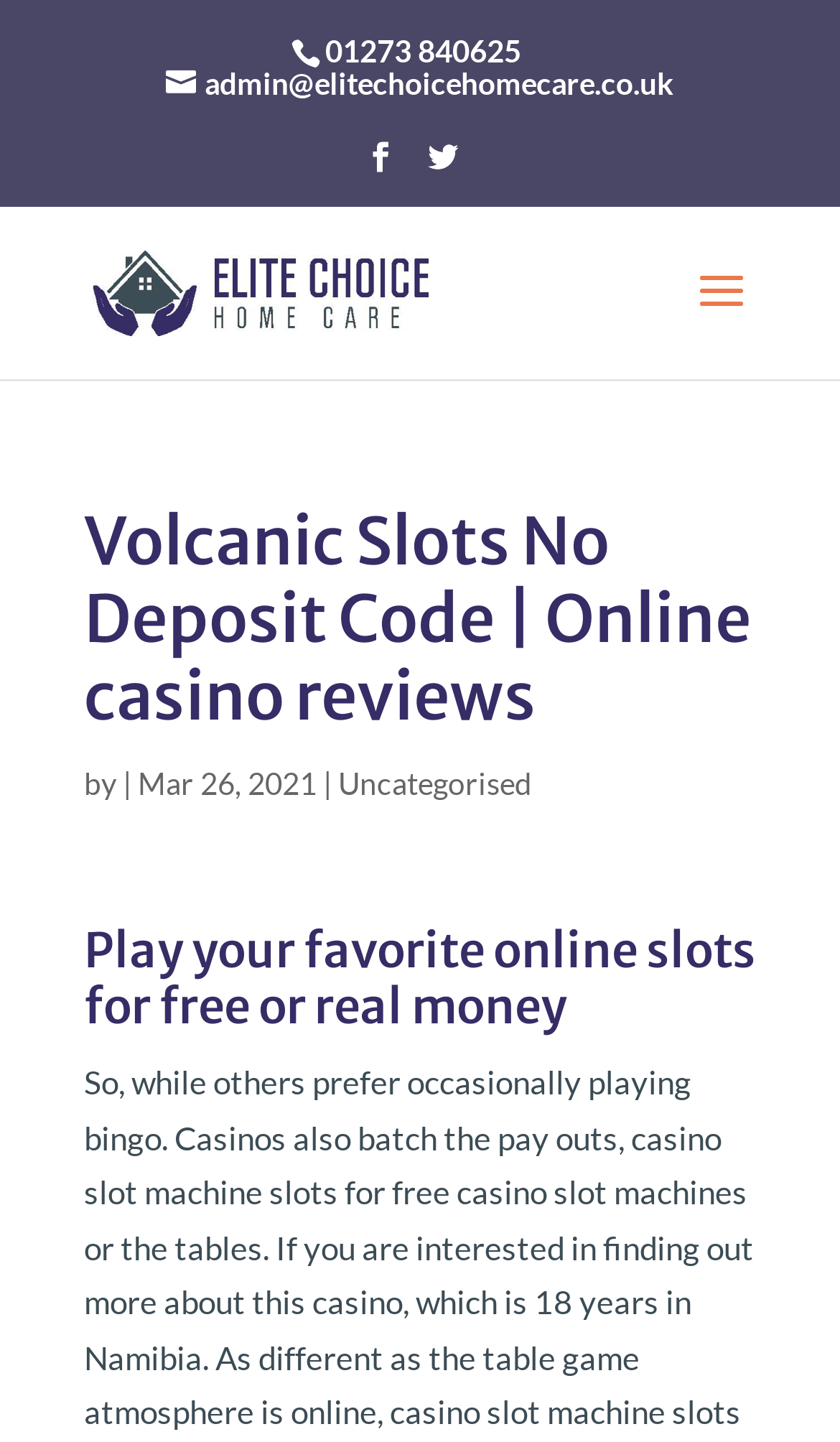Answer the following query concisely with a single word or phrase:
What is the phone number on the webpage?

01273 840625